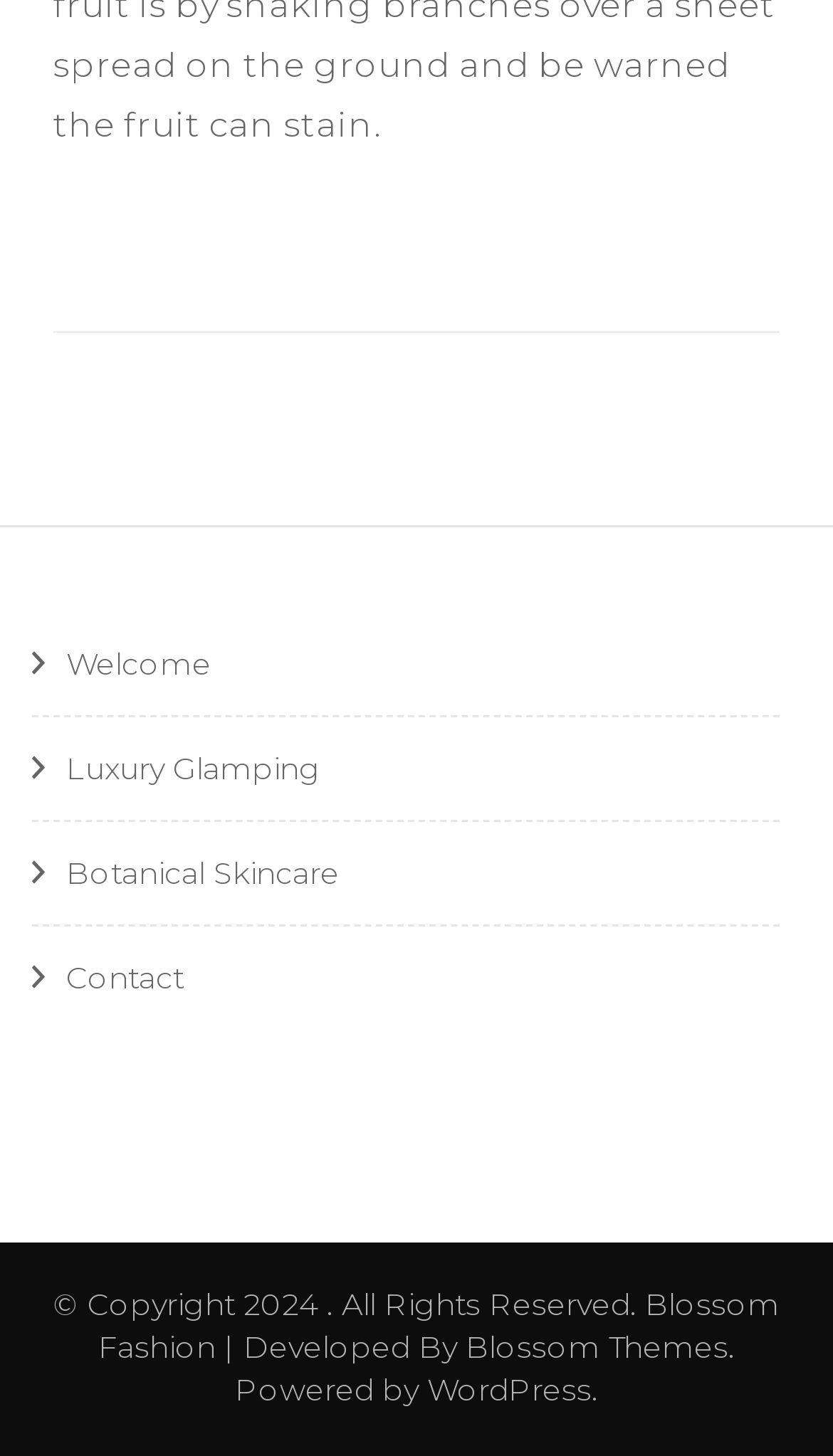Please respond in a single word or phrase: 
How many links are there in the complementary section?

4